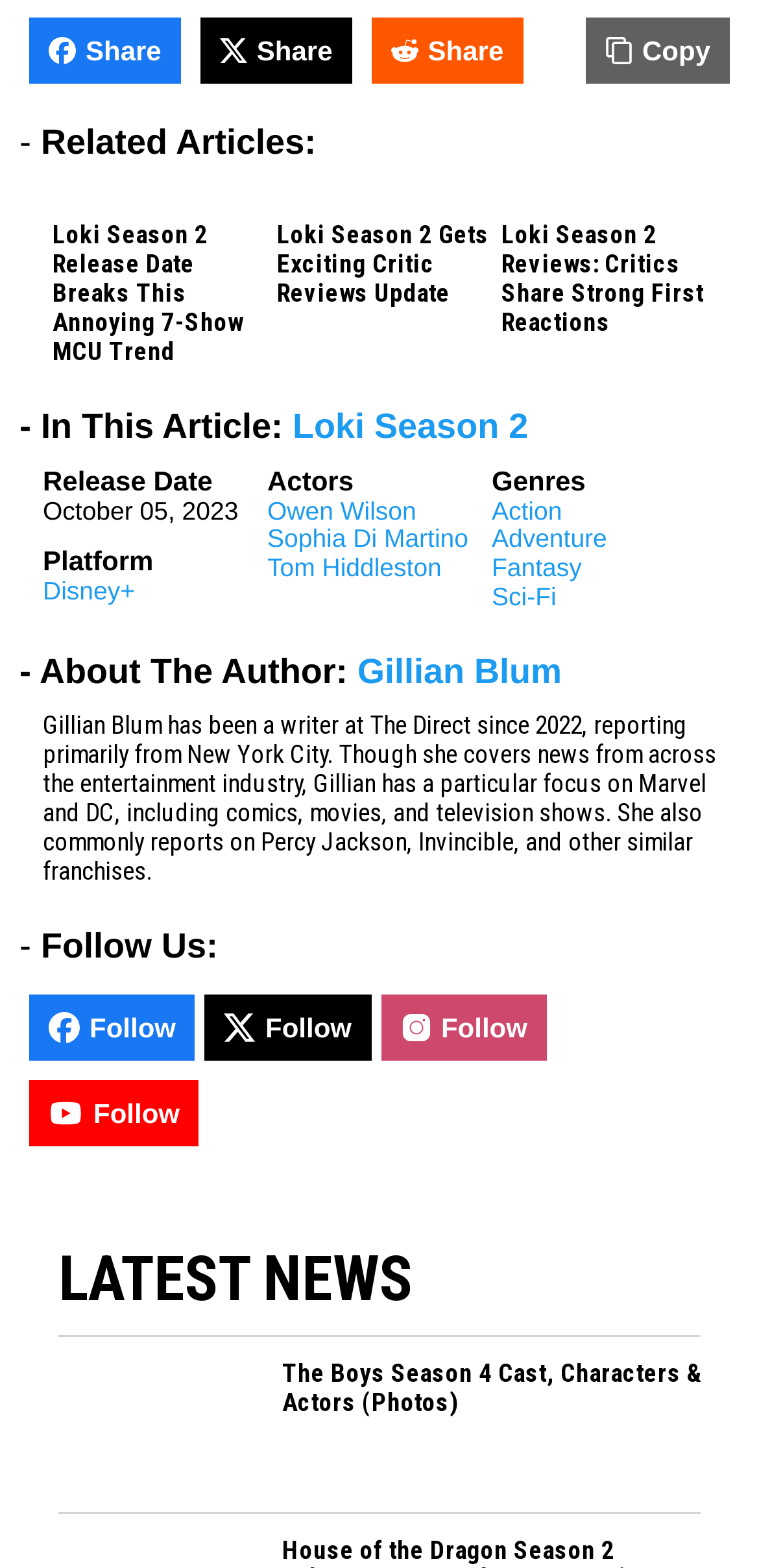Given the description of a UI element: "Disney+", identify the bounding box coordinates of the matching element in the webpage screenshot.

[0.056, 0.367, 0.178, 0.385]